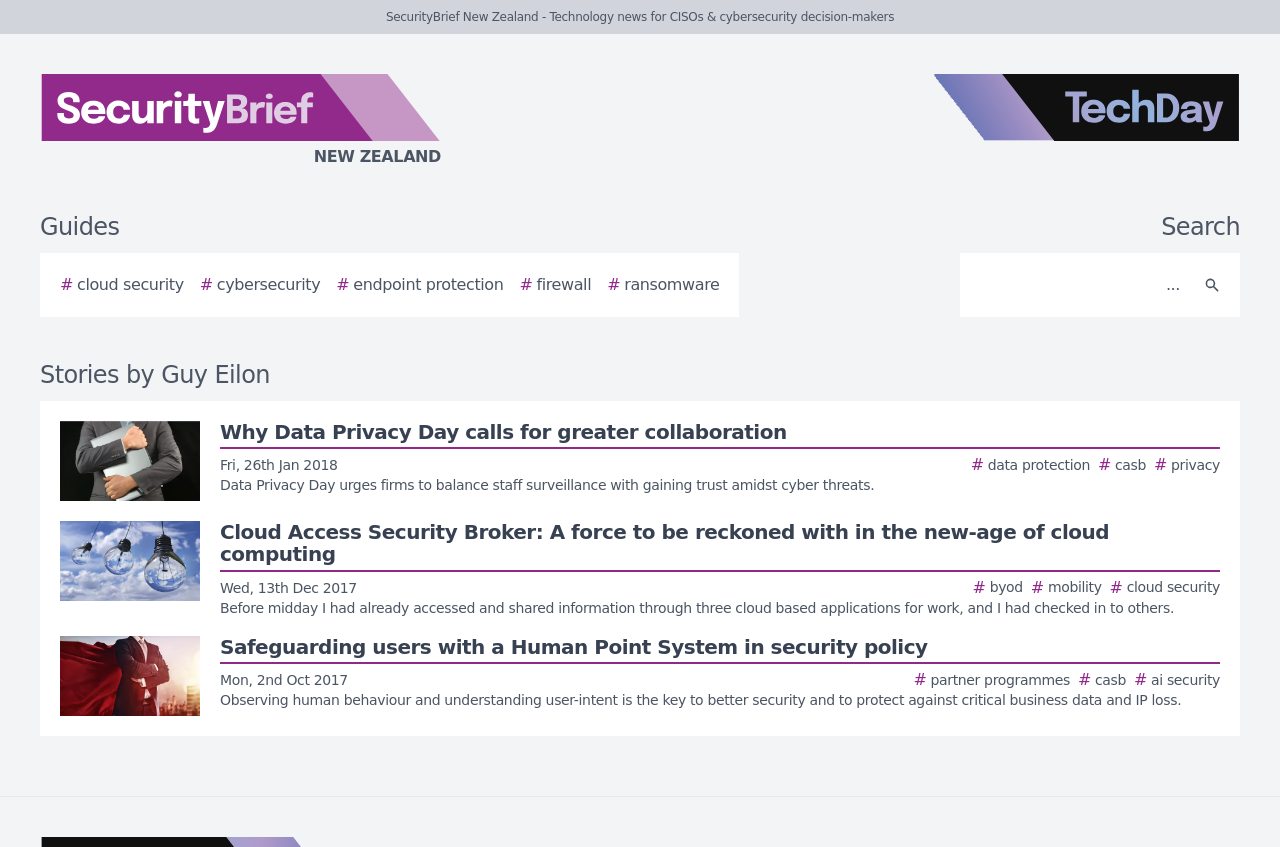How many stories are listed on the webpage?
Please elaborate on the answer to the question with detailed information.

The number of stories listed on the webpage can be determined by counting the number of link elements with the 'Story image' prefix. There are three such elements, corresponding to three stories.